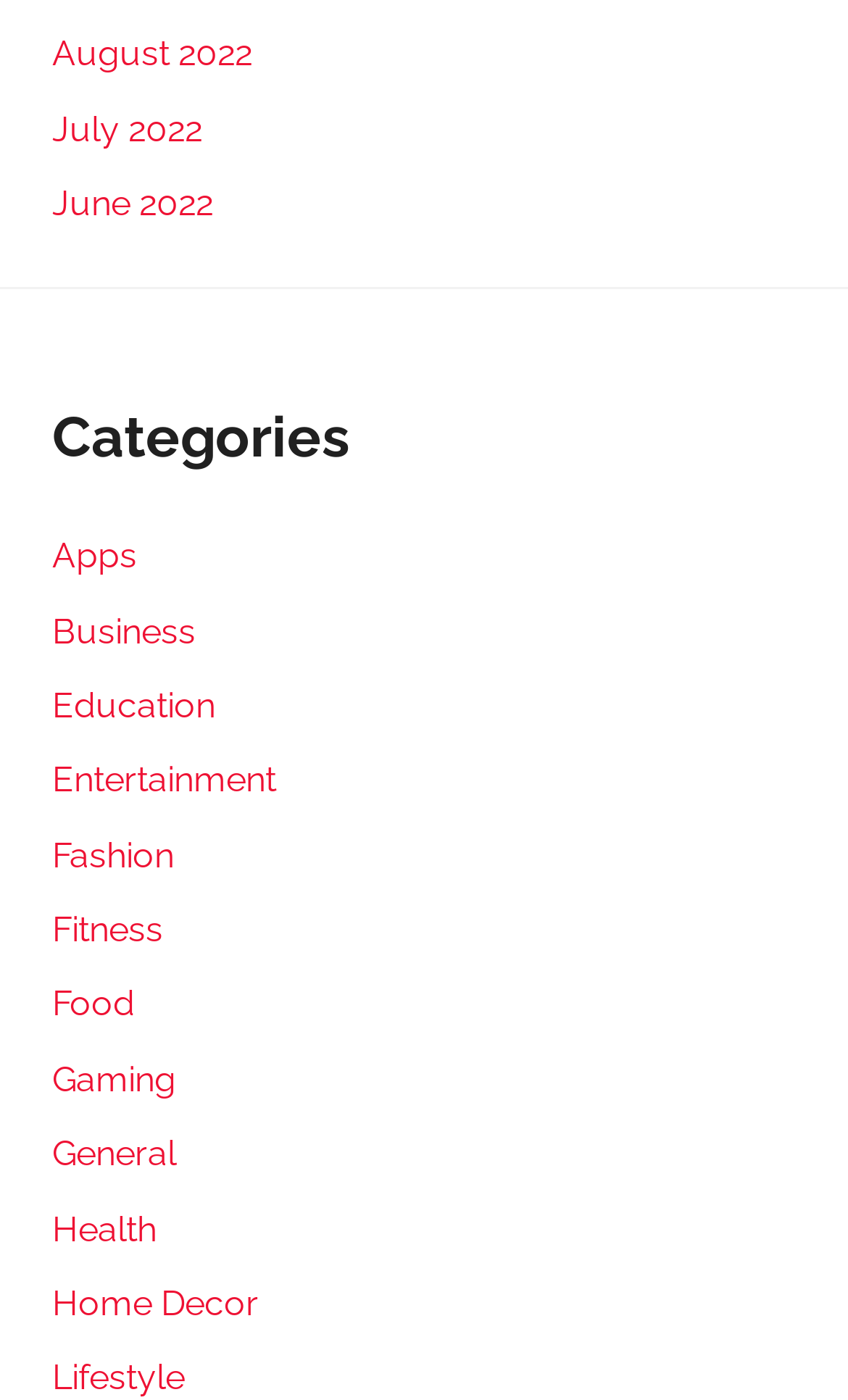Is 'Home Decor' a category related to lifestyle?
Please provide a single word or phrase as the answer based on the screenshot.

No